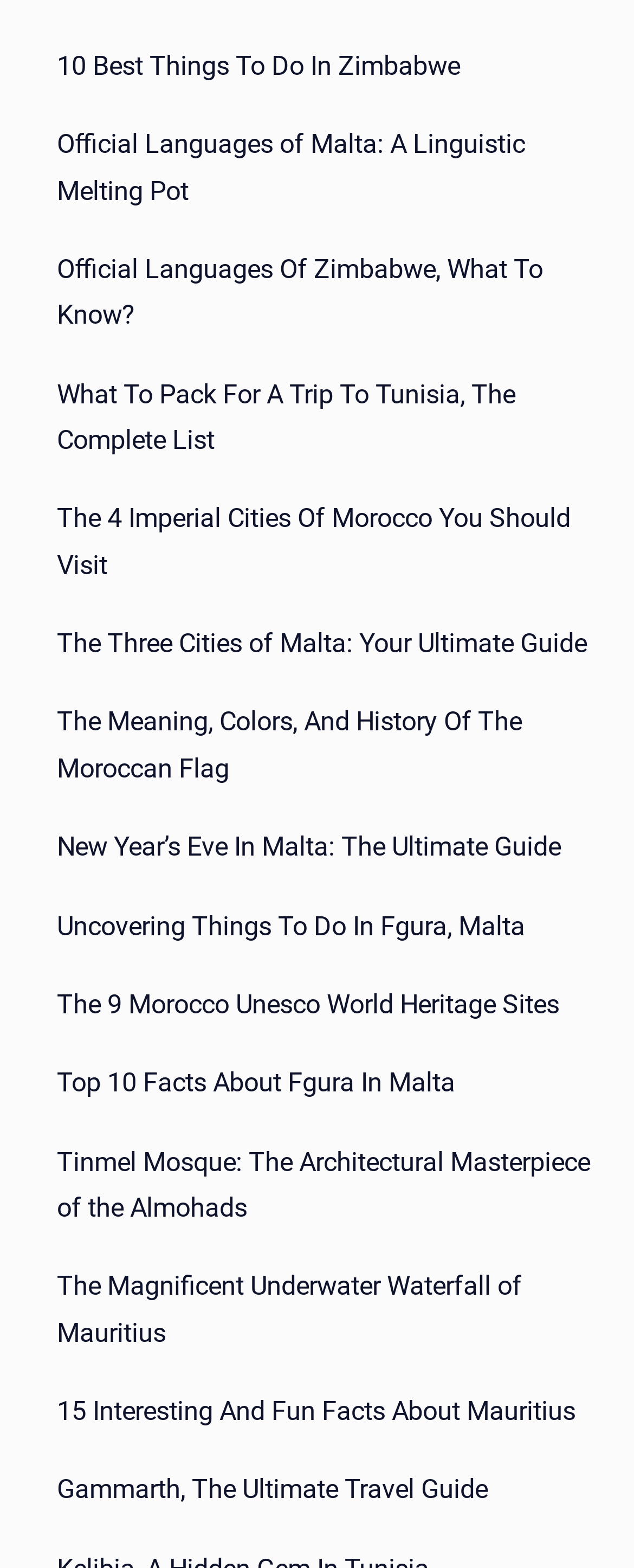Identify the bounding box coordinates for the UI element that matches this description: "Gammarth, The Ultimate Travel Guide".

[0.09, 0.936, 0.769, 0.965]